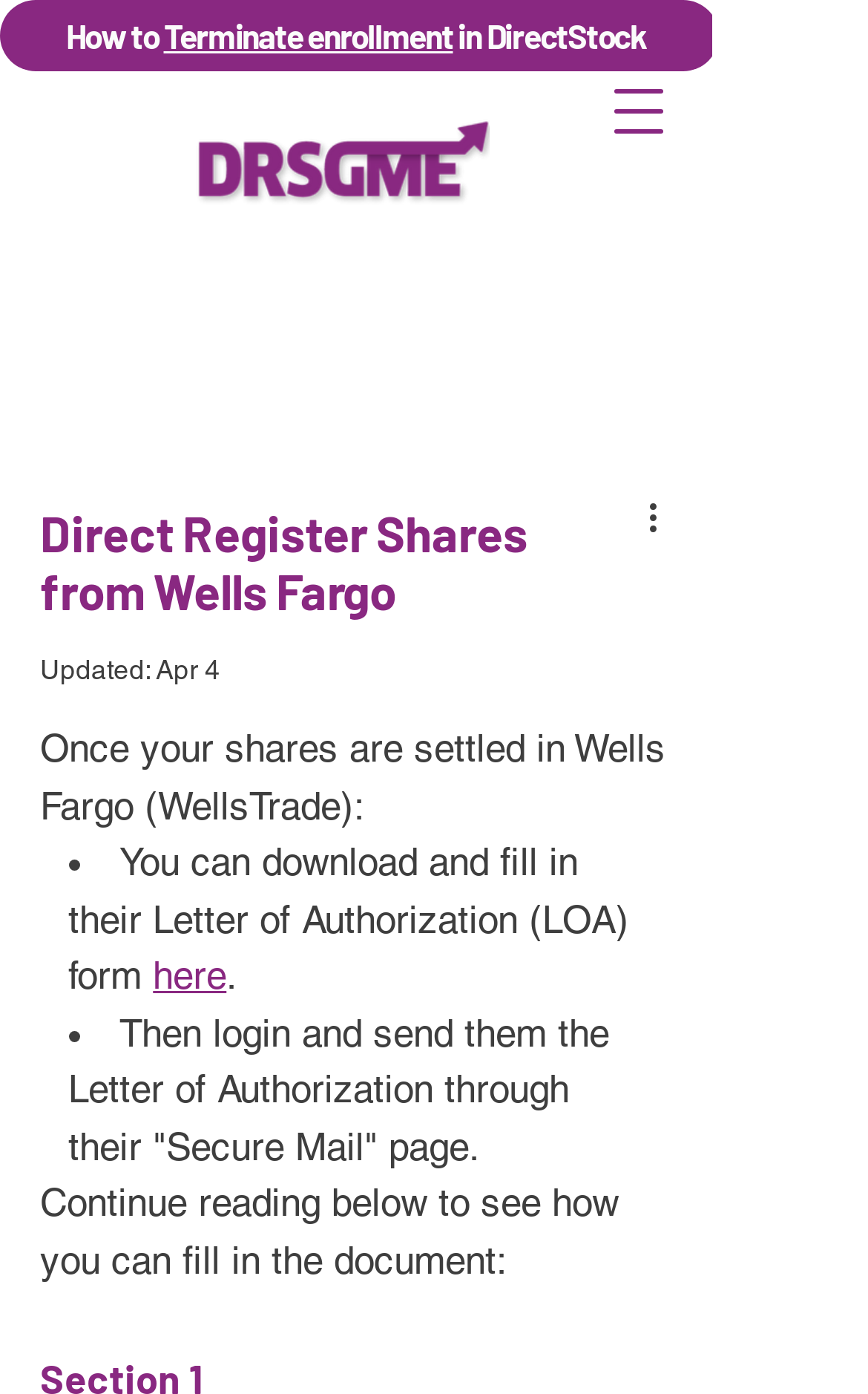Based on the image, provide a detailed response to the question:
How many steps are involved in terminating enrollment in DirectStock?

The webpage provides a step-by-step guide on how to terminate enrollment in DirectStock. The first step is to download and fill in the Letter of Authorization form, and the second step is to login and send the form to Wells Fargo through their 'Secure Mail' page.